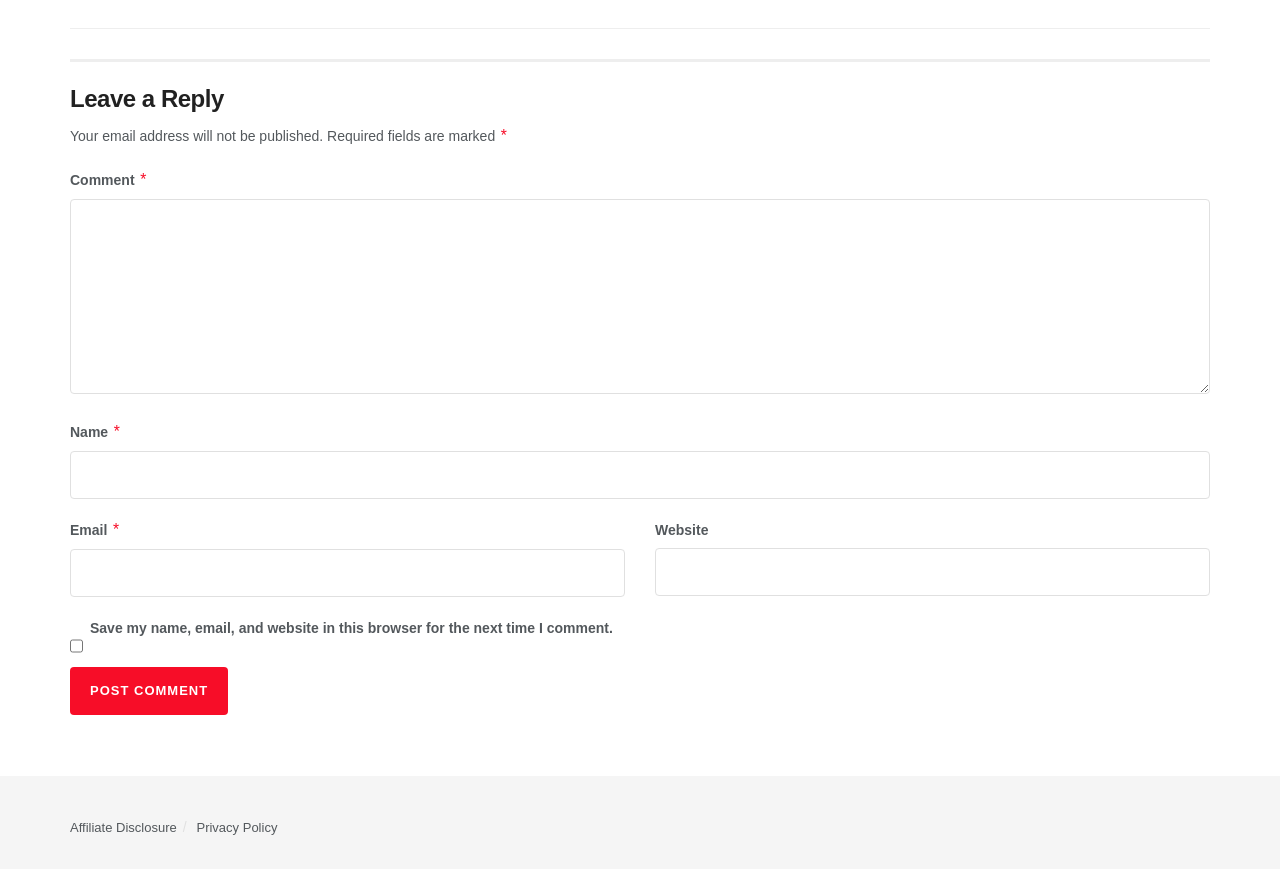Please identify the coordinates of the bounding box that should be clicked to fulfill this instruction: "Enter your name".

[0.055, 0.519, 0.945, 0.574]